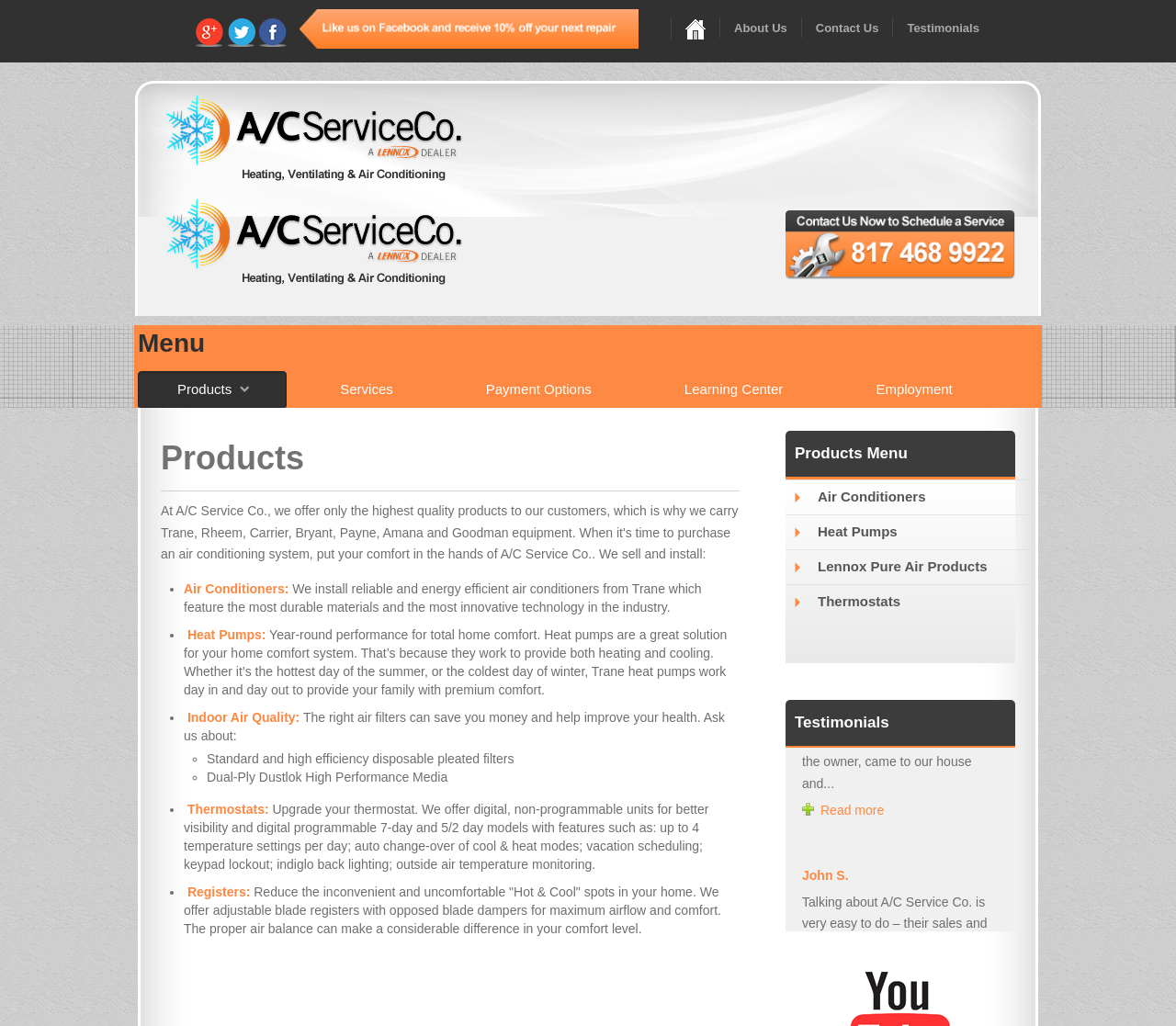Offer a detailed explanation of the webpage layout and contents.

The webpage is about a company that provides products and services related to air conditioning, heating, and indoor air quality. At the top of the page, there are several links to different sections of the website, including "About Us", "Contact Us", and "Testimonials". Below these links, there is a menu with options such as "Products", "Services", "Payment Options", "Learning Center", and "Employment".

The main content of the page is divided into two sections. The left section has a heading "Products" and lists several products offered by the company, including air conditioners, heat pumps, indoor air quality systems, thermostats, and registers. Each product has a brief description and a list of features or benefits.

The right section has a heading "Products Menu" and provides links to more detailed pages about each product. Below this menu, there is a section dedicated to customer testimonials, with quotes from satisfied customers and links to read more about their experiences.

Overall, the webpage is well-organized and easy to navigate, with clear headings and concise descriptions of the products and services offered by the company.